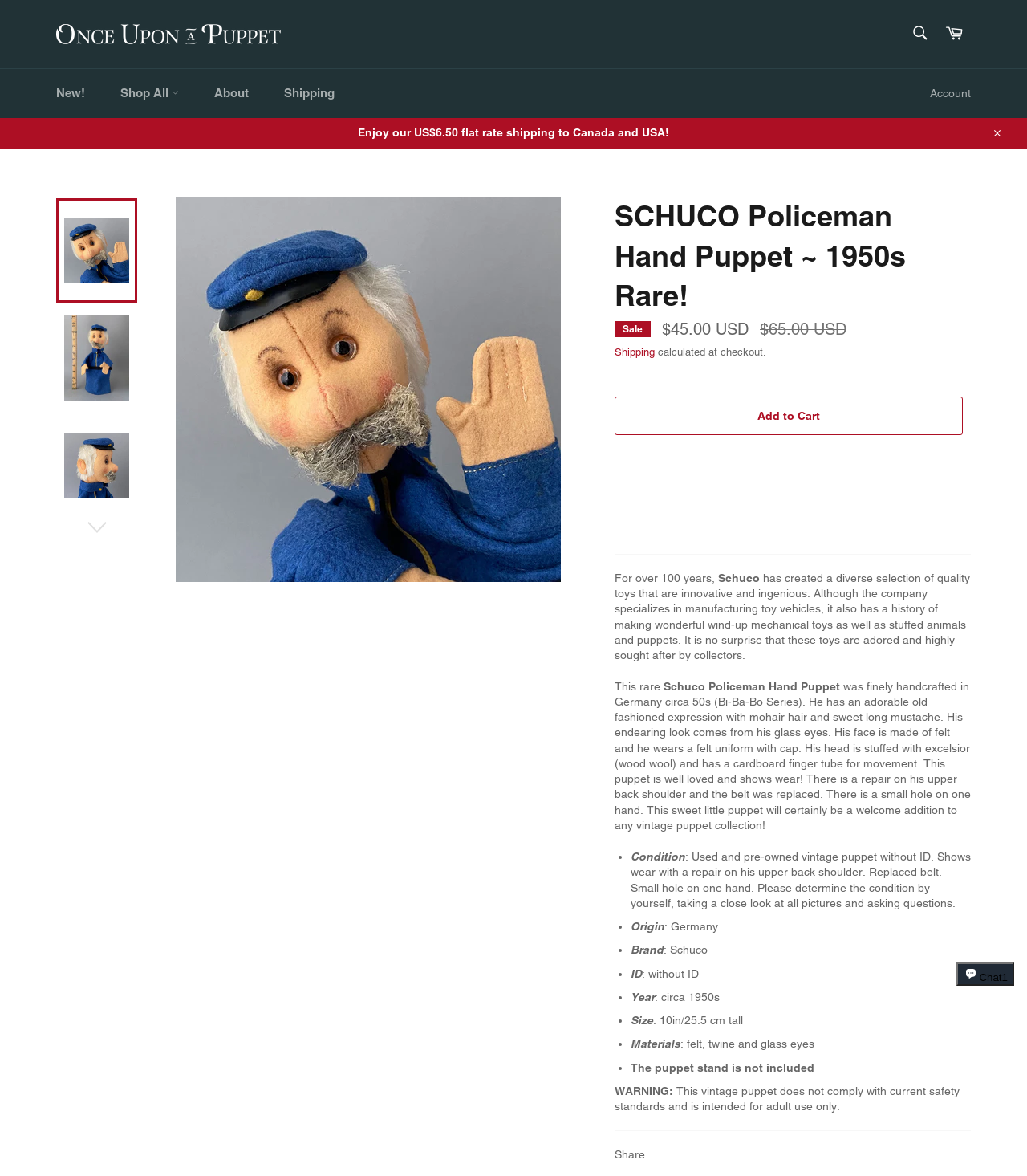What is the text of the webpage's headline?

SCHUCO Policeman Hand Puppet ~ 1950s Rare!